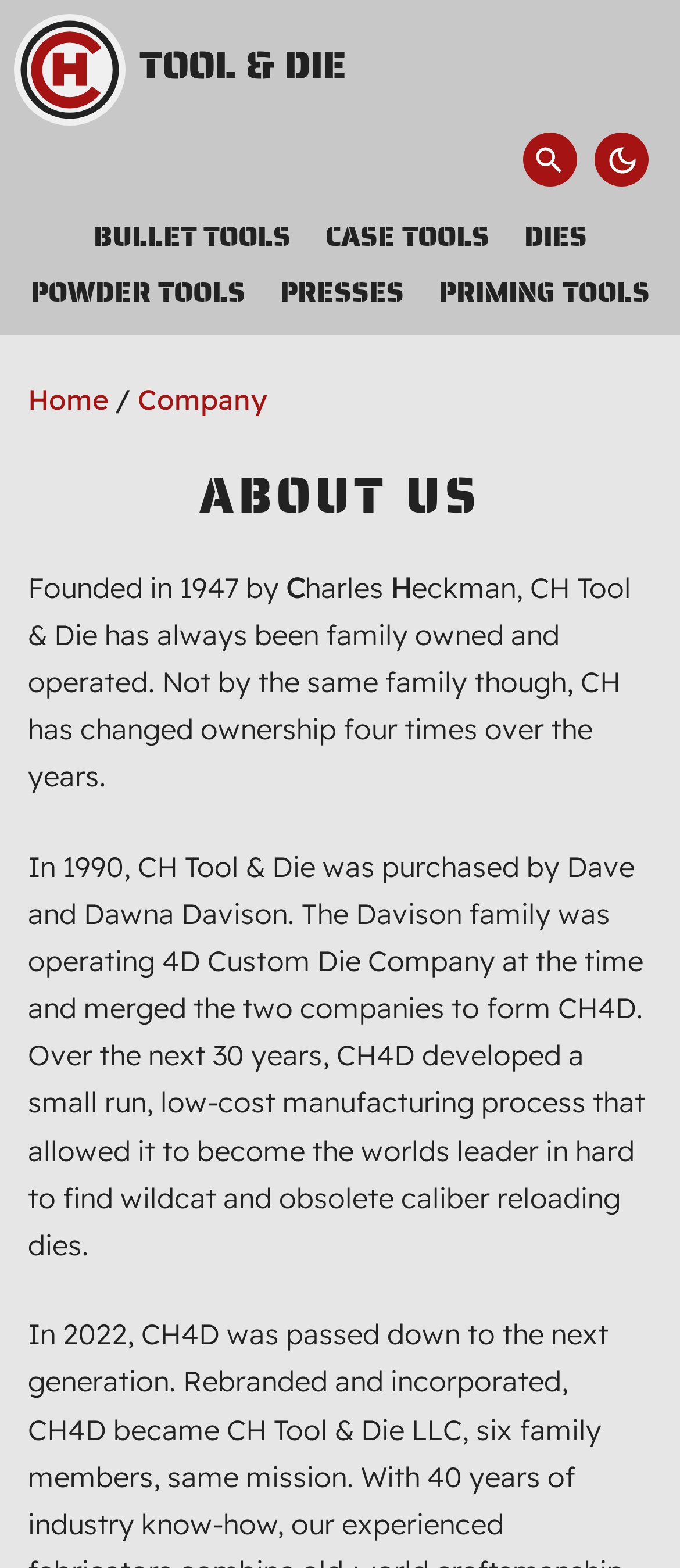What is the name of the company?
Please answer the question with as much detail as possible using the screenshot.

I found the answer by looking at the logo link 'Logo TOOL & DIE' and the text 'CH Tool & Die has always been family owned and operated.' which indicates that the company name is CH Tool & Die.